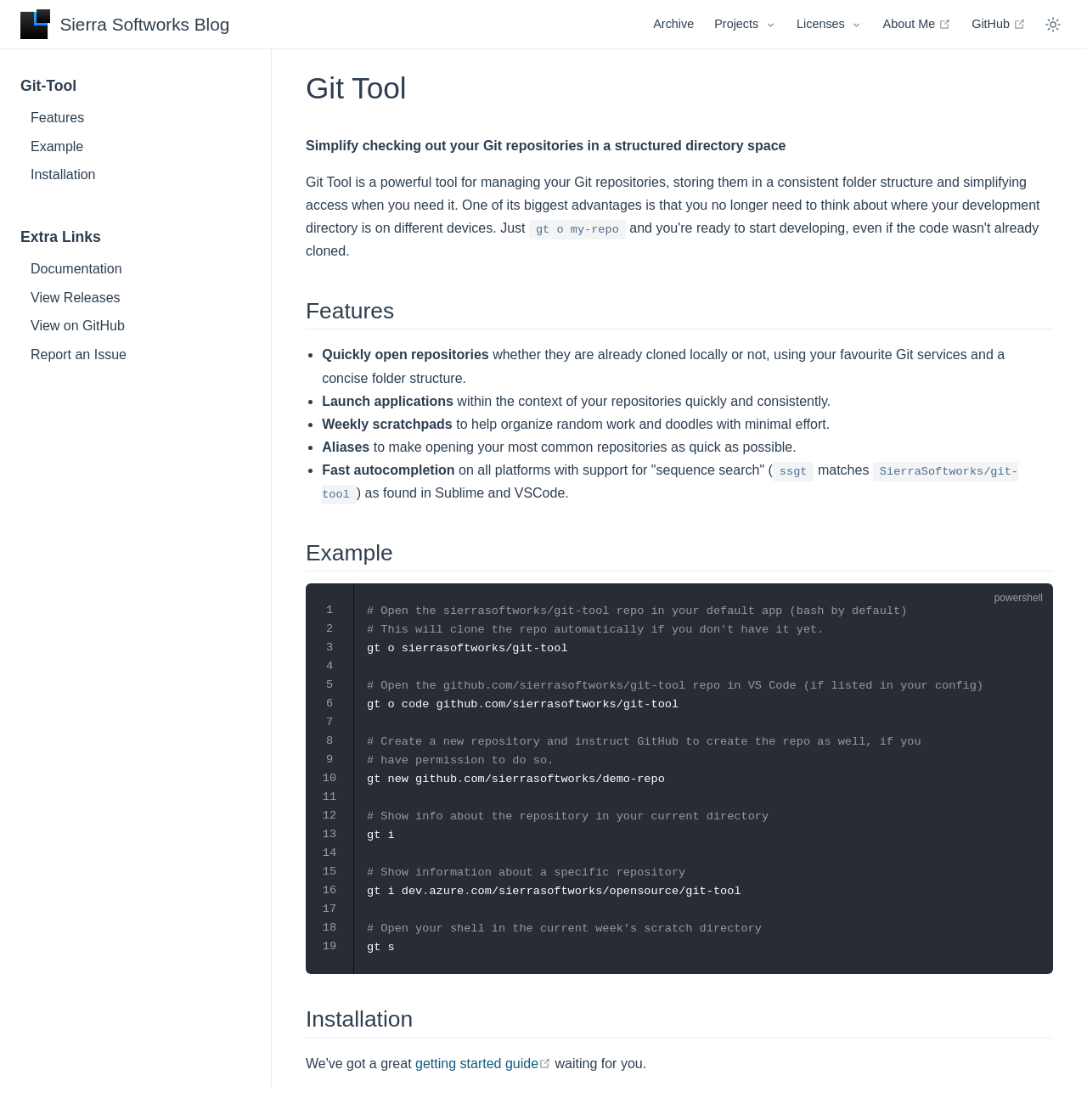What is the name of the blog? Based on the screenshot, please respond with a single word or phrase.

Sierra Softworks Blog